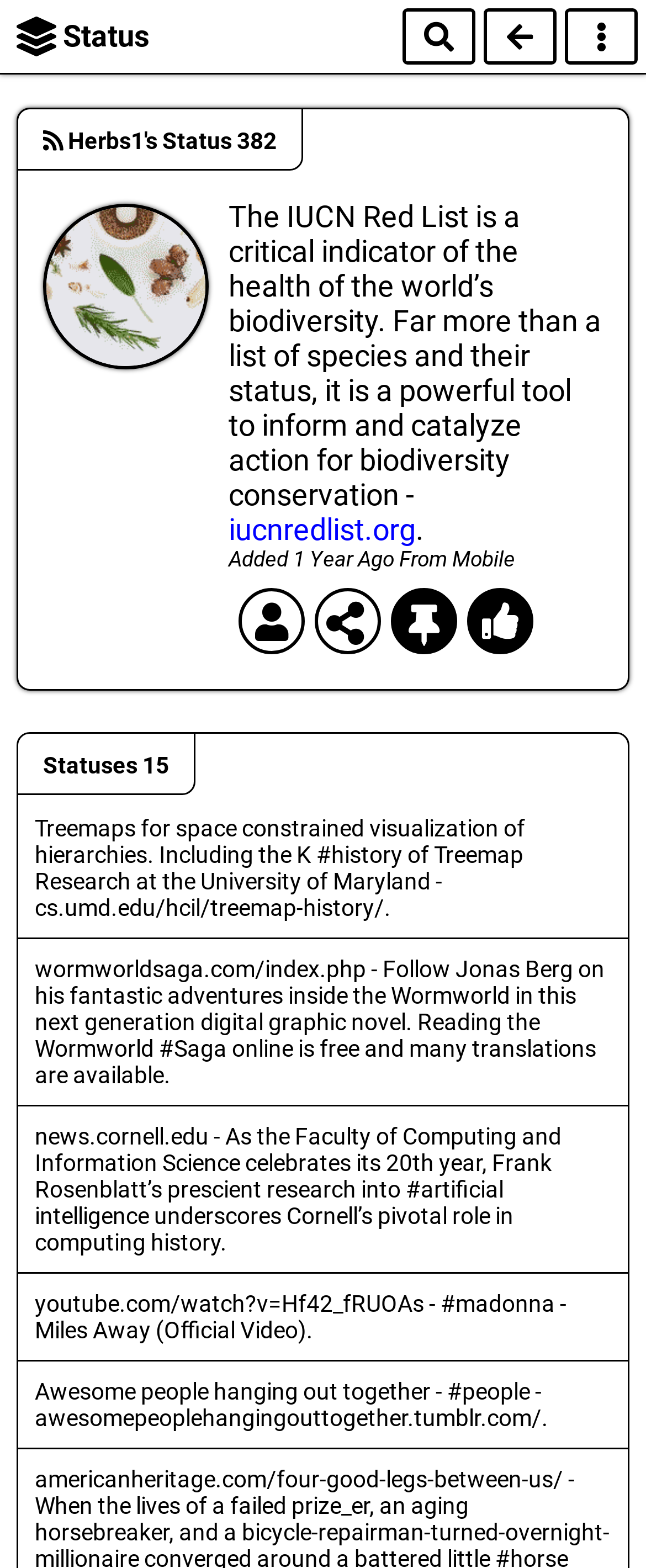Locate the bounding box coordinates of the segment that needs to be clicked to meet this instruction: "Explore the Awesome people hanging out together webpage".

[0.054, 0.879, 0.849, 0.913]